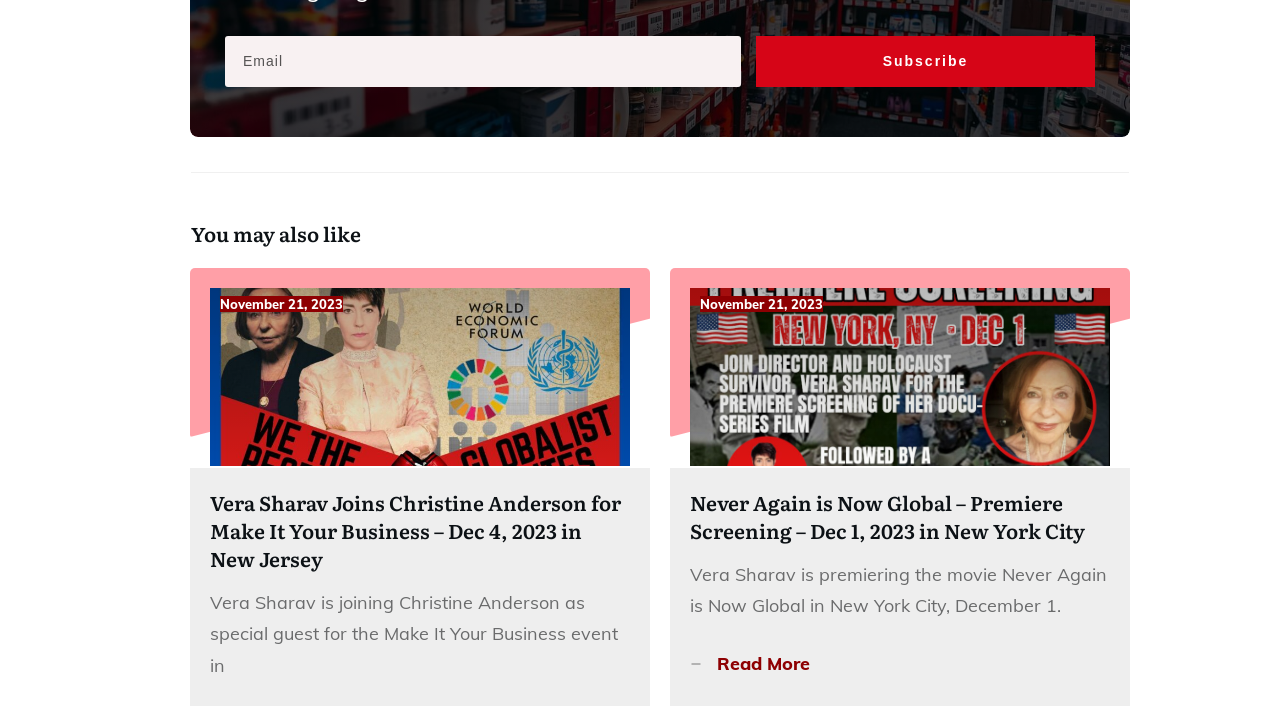Extract the bounding box coordinates for the HTML element that matches this description: "Subscribe". The coordinates should be four float numbers between 0 and 1, i.e., [left, top, right, bottom].

[0.591, 0.05, 0.855, 0.123]